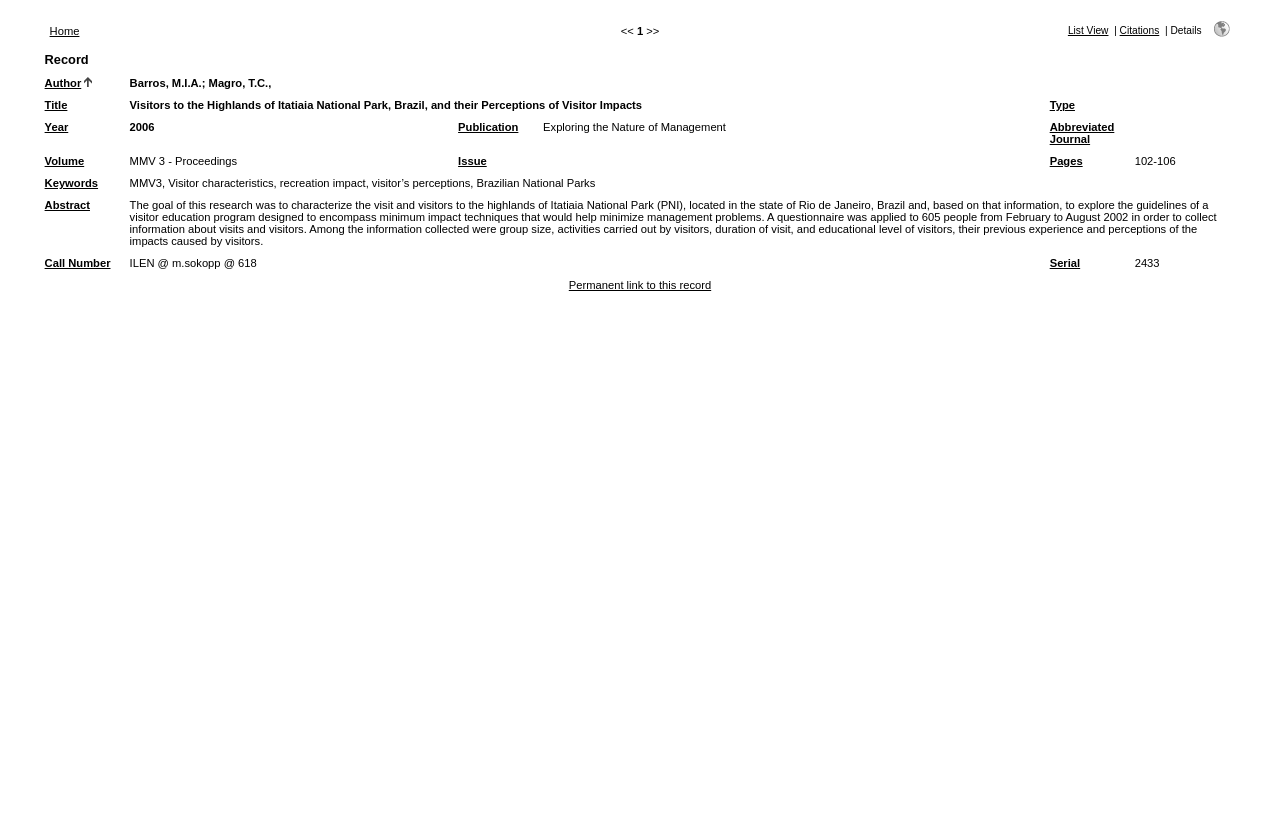Determine the bounding box for the UI element that matches this description: "Exploring the Nature of Management".

[0.424, 0.146, 0.567, 0.16]